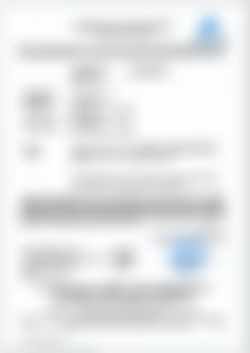Reply to the question with a single word or phrase:
What type of industry is the certification related to?

Medical device industry